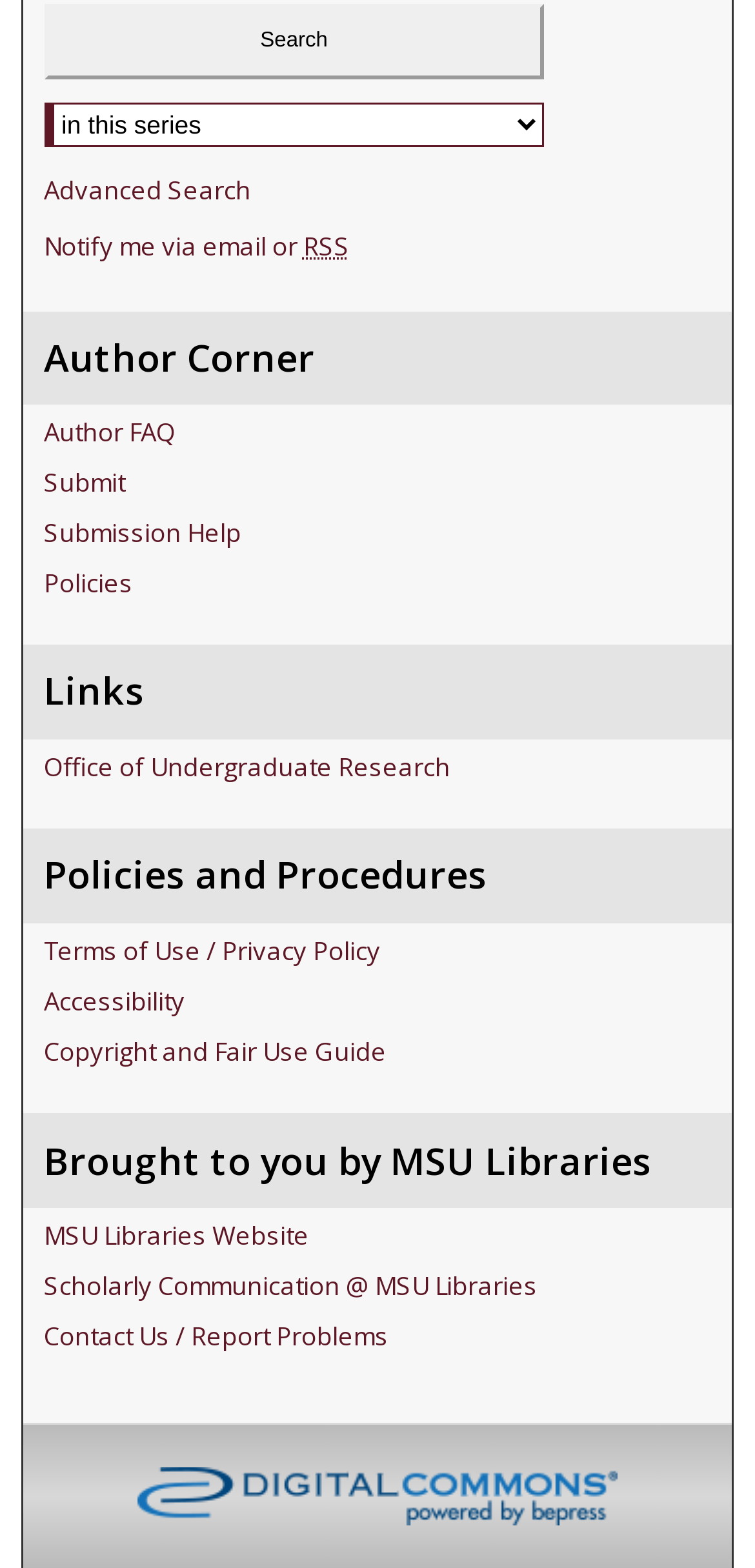Locate the bounding box coordinates of the clickable region necessary to complete the following instruction: "Submit". Provide the coordinates in the format of four float numbers between 0 and 1, i.e., [left, top, right, bottom].

[0.058, 0.264, 0.942, 0.286]